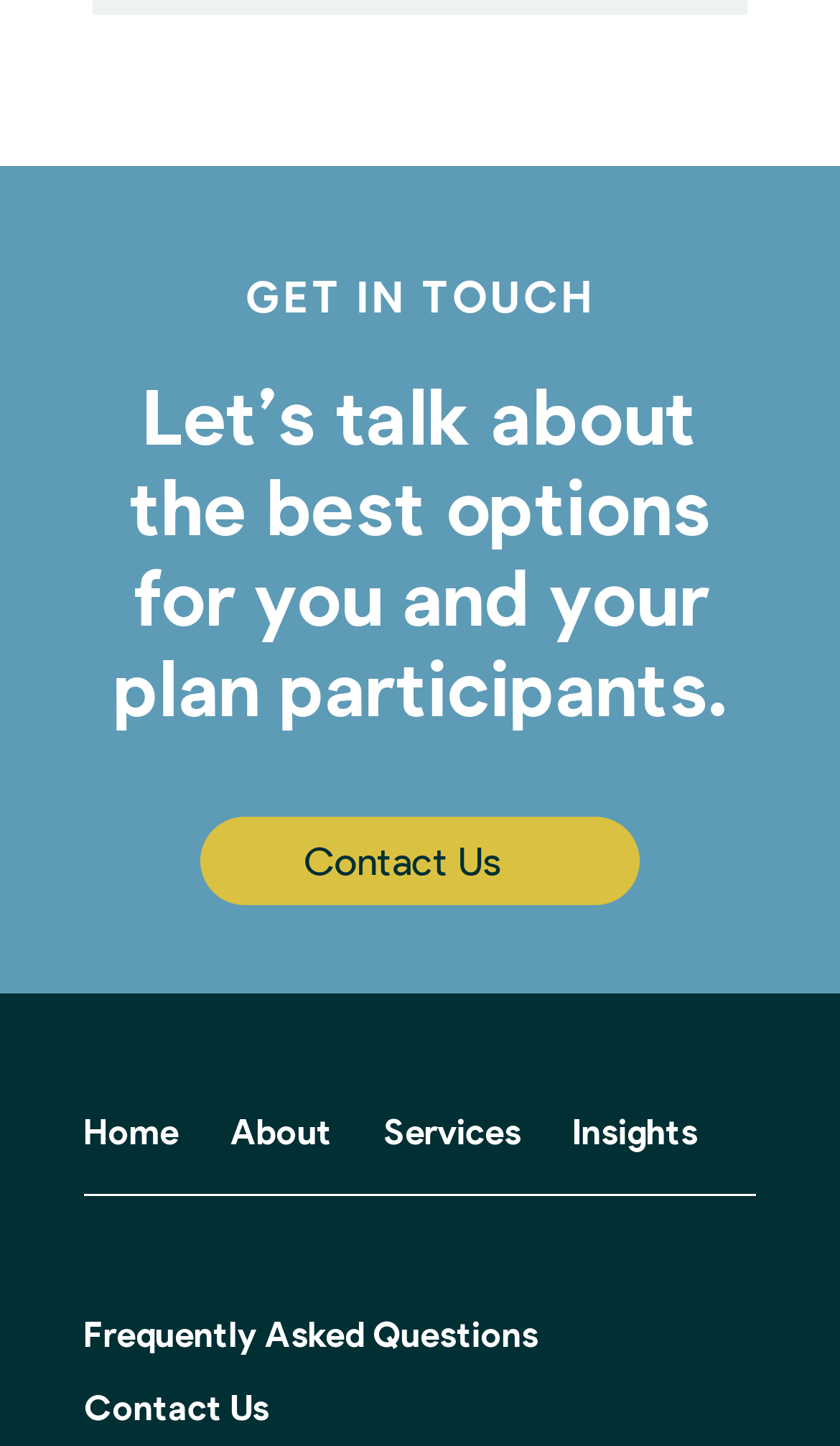Locate the bounding box for the described UI element: "Contact Us". Ensure the coordinates are four float numbers between 0 and 1, formatted as [left, top, right, bottom].

[0.238, 0.564, 0.762, 0.626]